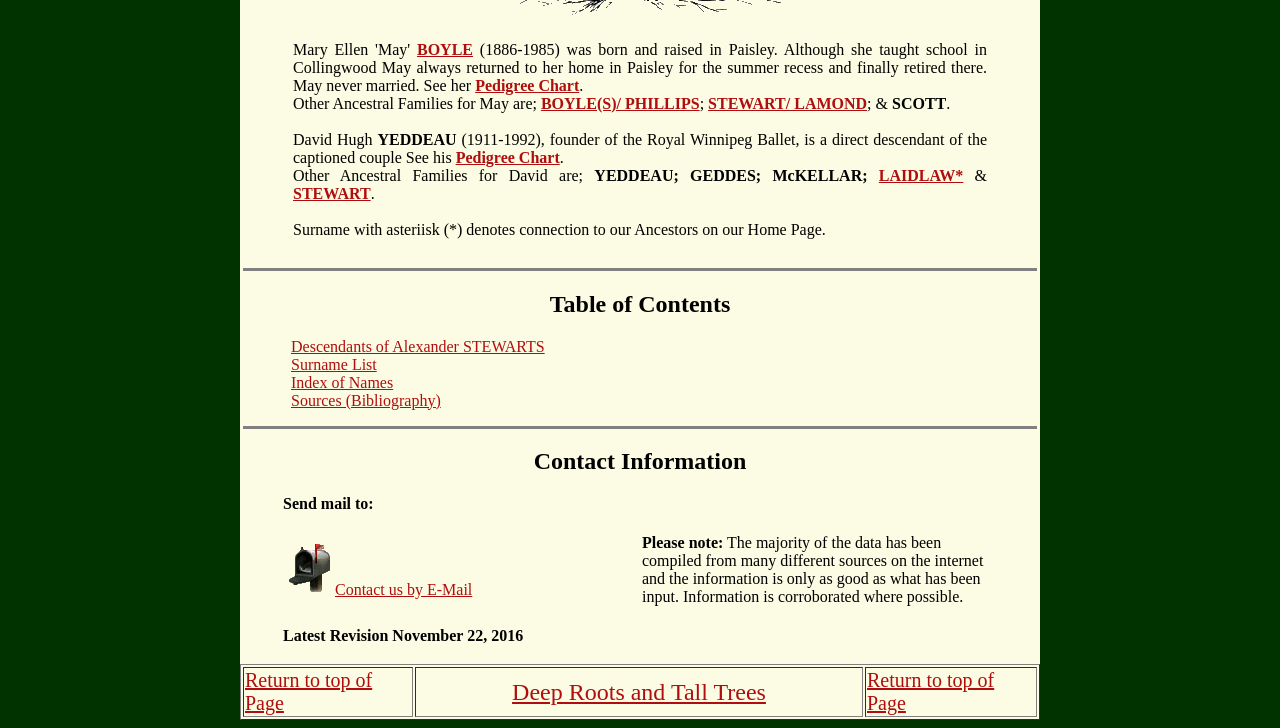What is the date of the latest revision of the webpage?
Please provide a single word or phrase in response based on the screenshot.

November 22, 2016